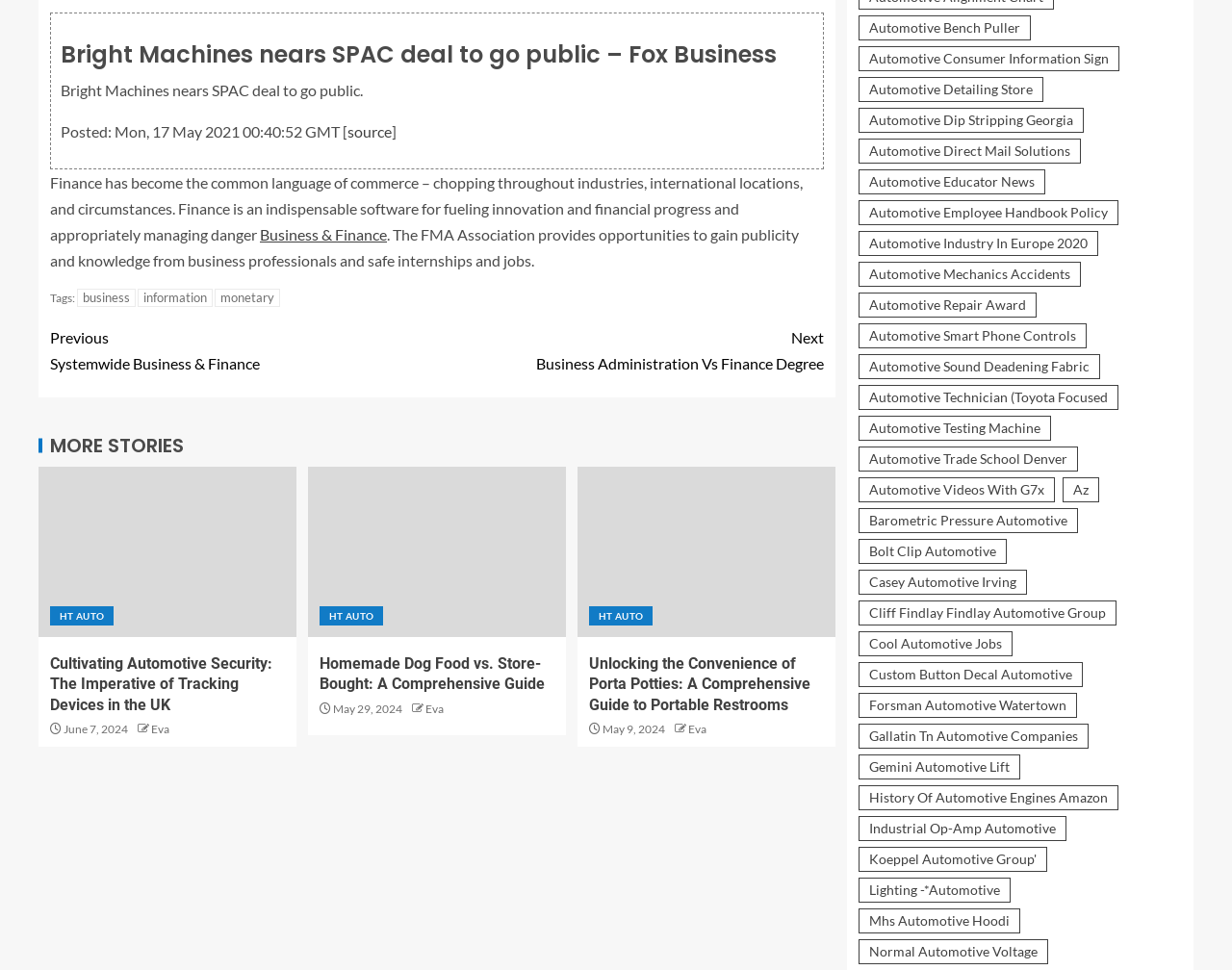Provide the bounding box coordinates for the UI element that is described by this text: "Barometric Pressure Automotive". The coordinates should be in the form of four float numbers between 0 and 1: [left, top, right, bottom].

[0.697, 0.524, 0.875, 0.55]